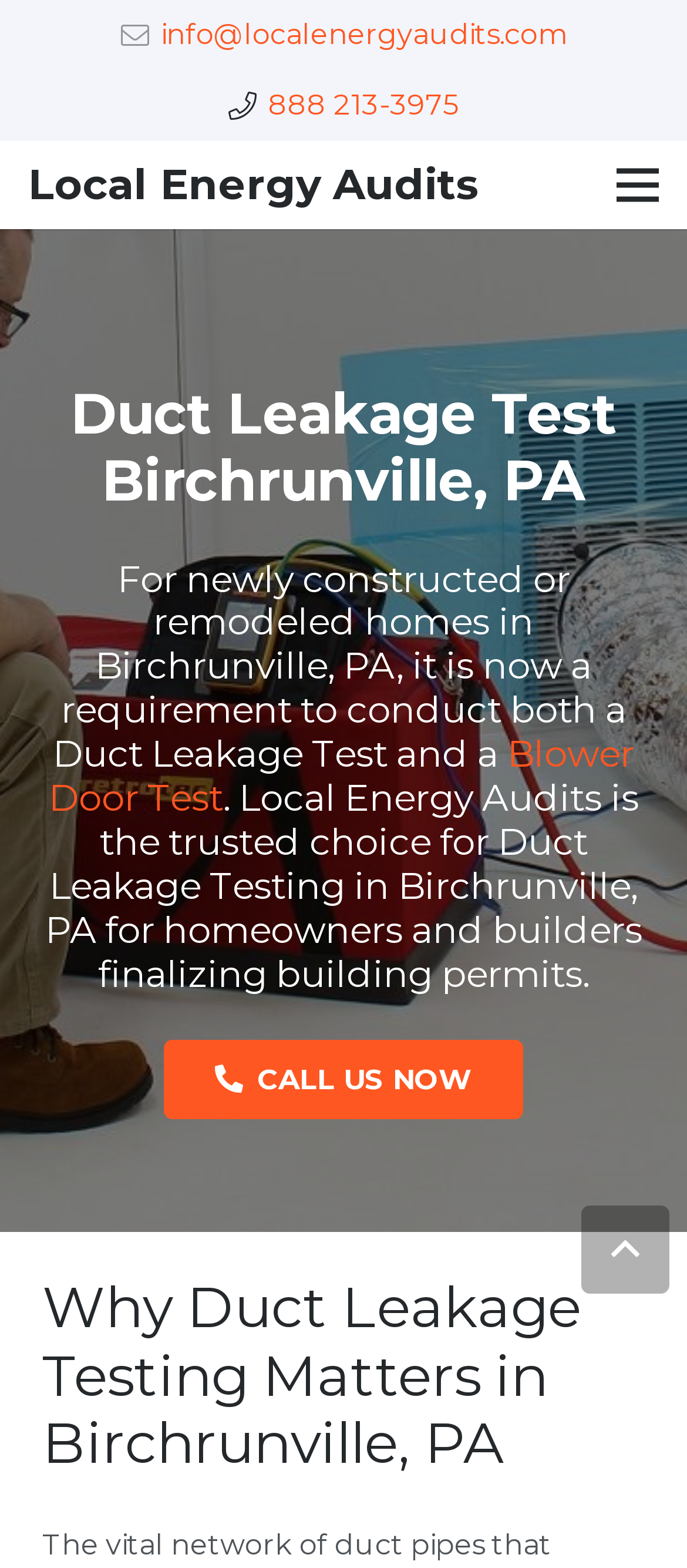Please answer the following question using a single word or phrase: 
What is required for newly constructed homes in Birchrunville, PA?

Duct Leakage Test and Blower Door Test